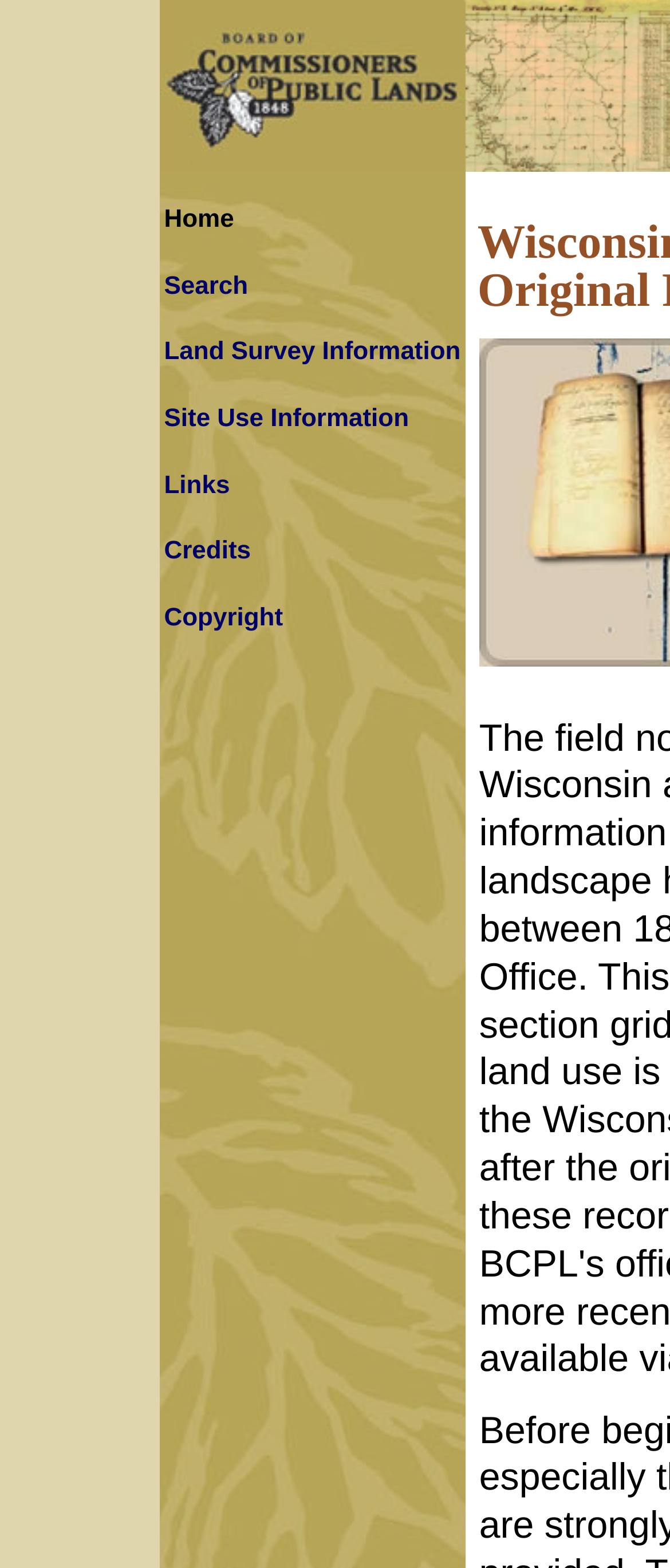Provide the bounding box coordinates of the HTML element this sentence describes: "Links".

[0.245, 0.301, 0.343, 0.318]